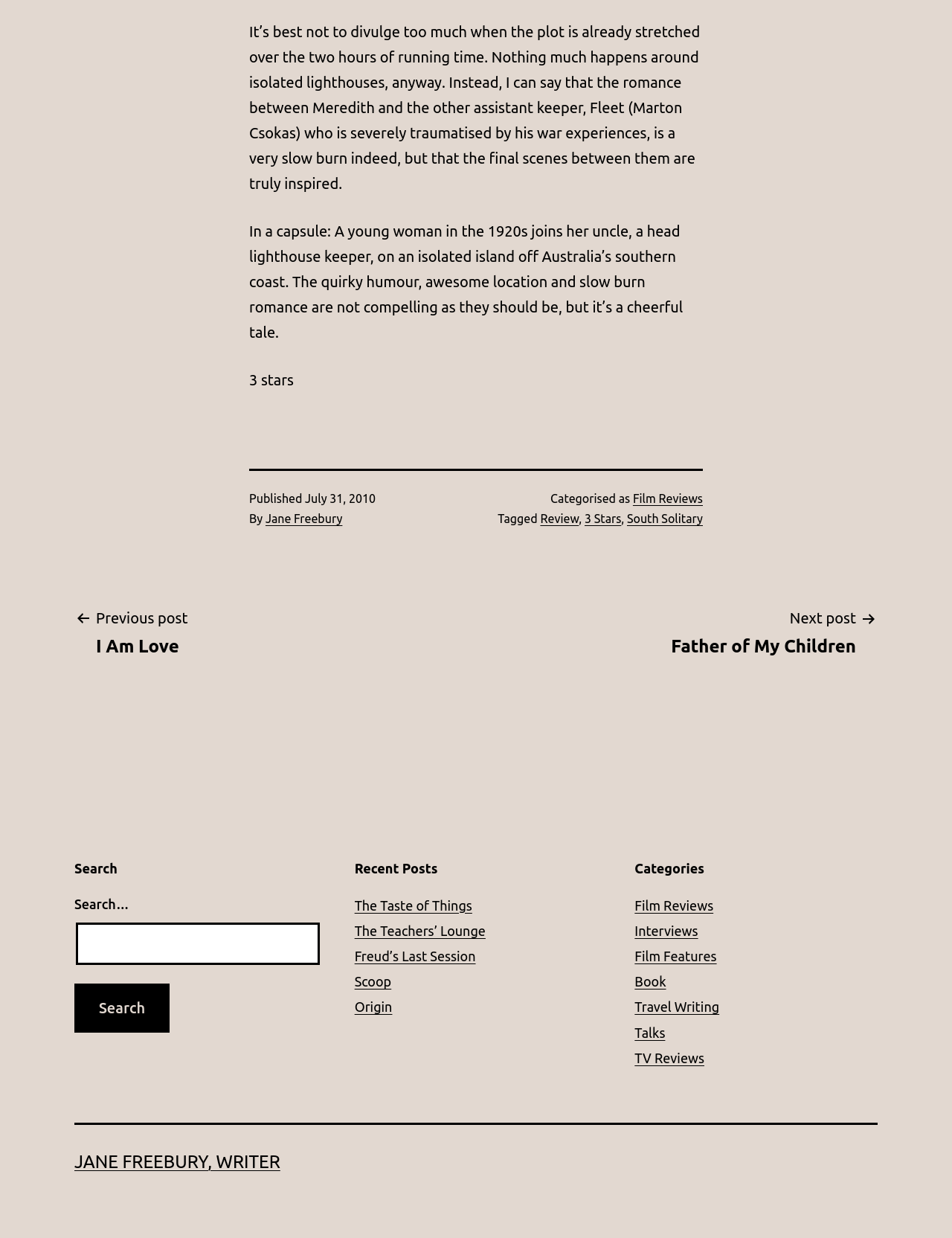Please provide a comprehensive response to the question below by analyzing the image: 
When was the review published?

The publication date of the review can be found in the footer section of the webpage, where it says 'Published July 31, 2010'.